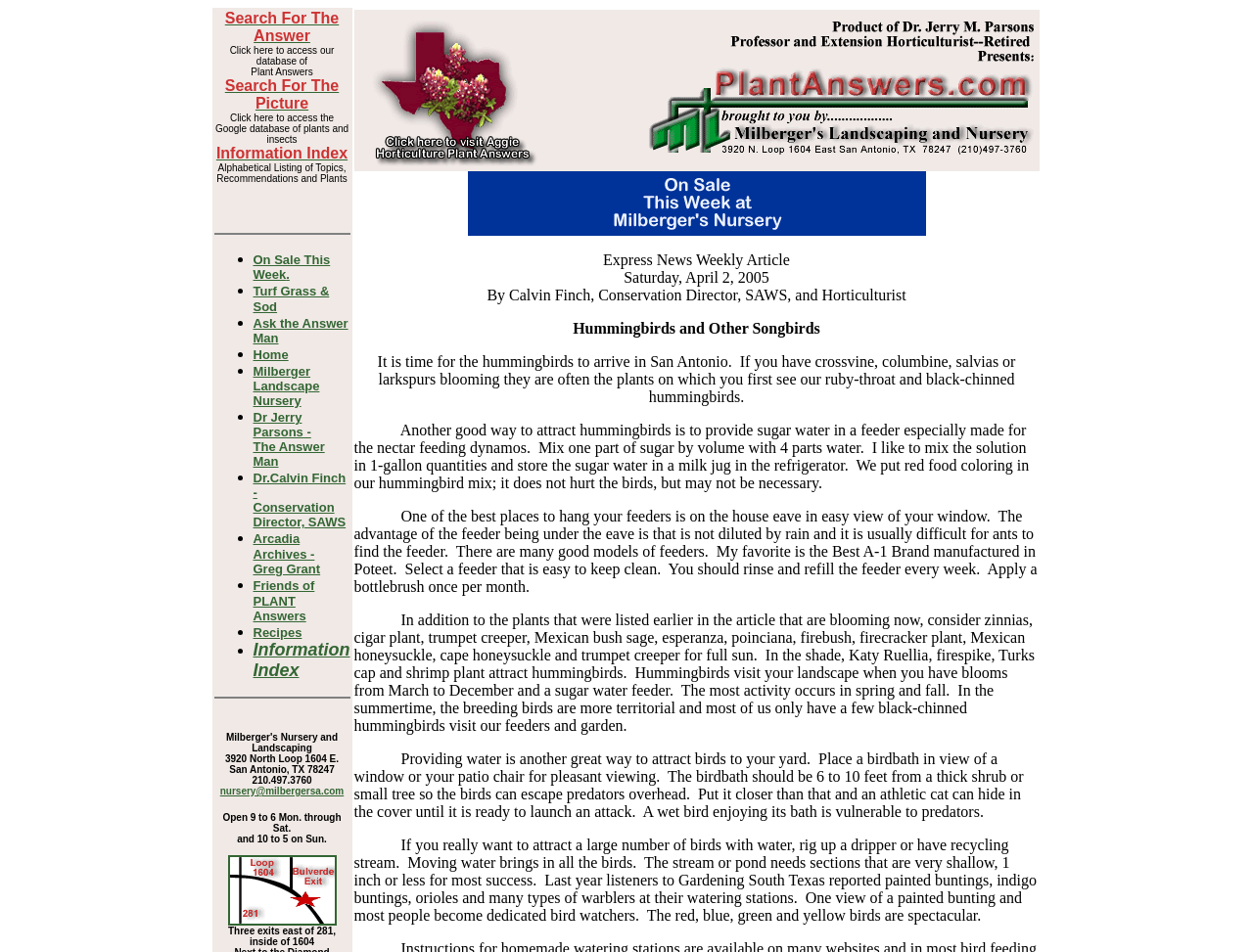What is the recommended ratio of sugar to water for hummingbird feeders?
Using the visual information, reply with a single word or short phrase.

1 part sugar to 4 parts water